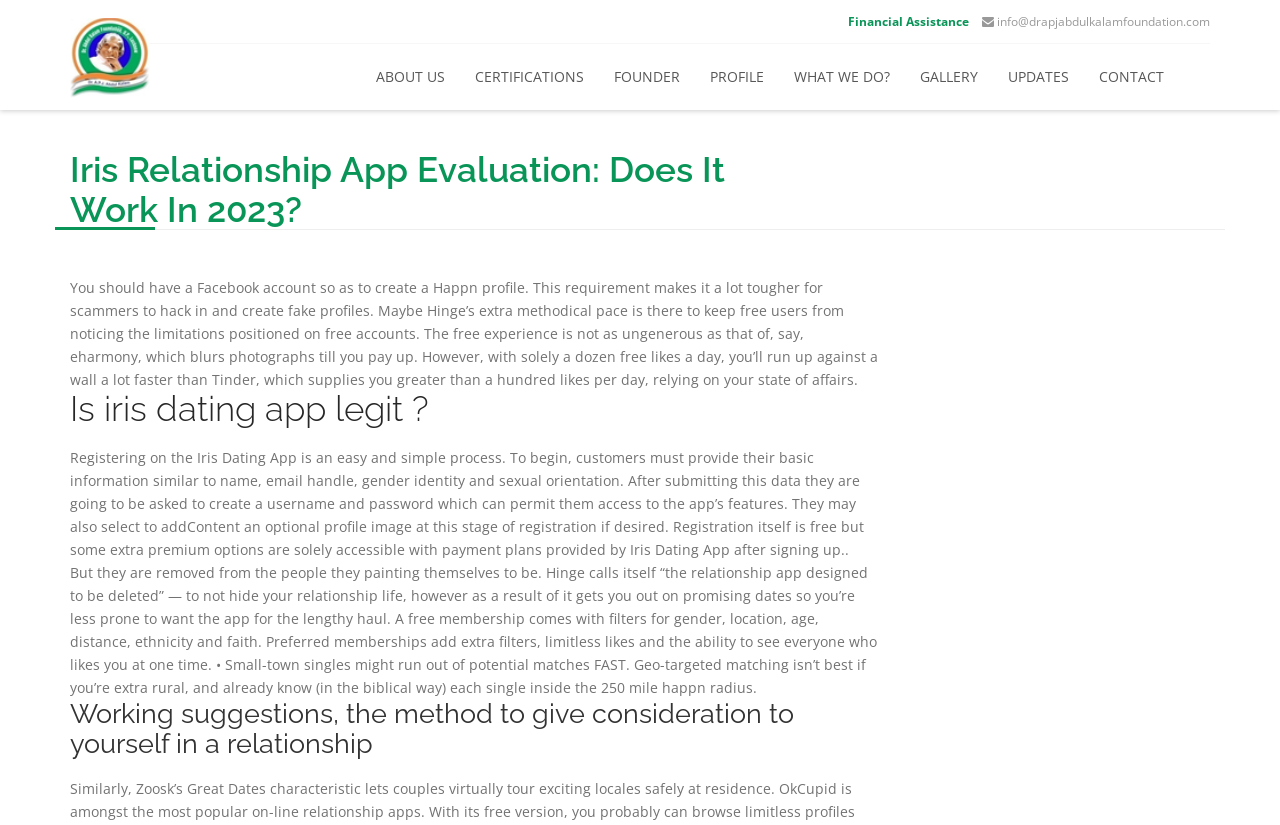Identify the bounding box coordinates of the section to be clicked to complete the task described by the following instruction: "Click on CERTIFICATIONS". The coordinates should be four float numbers between 0 and 1, formatted as [left, top, right, bottom].

[0.359, 0.055, 0.468, 0.132]